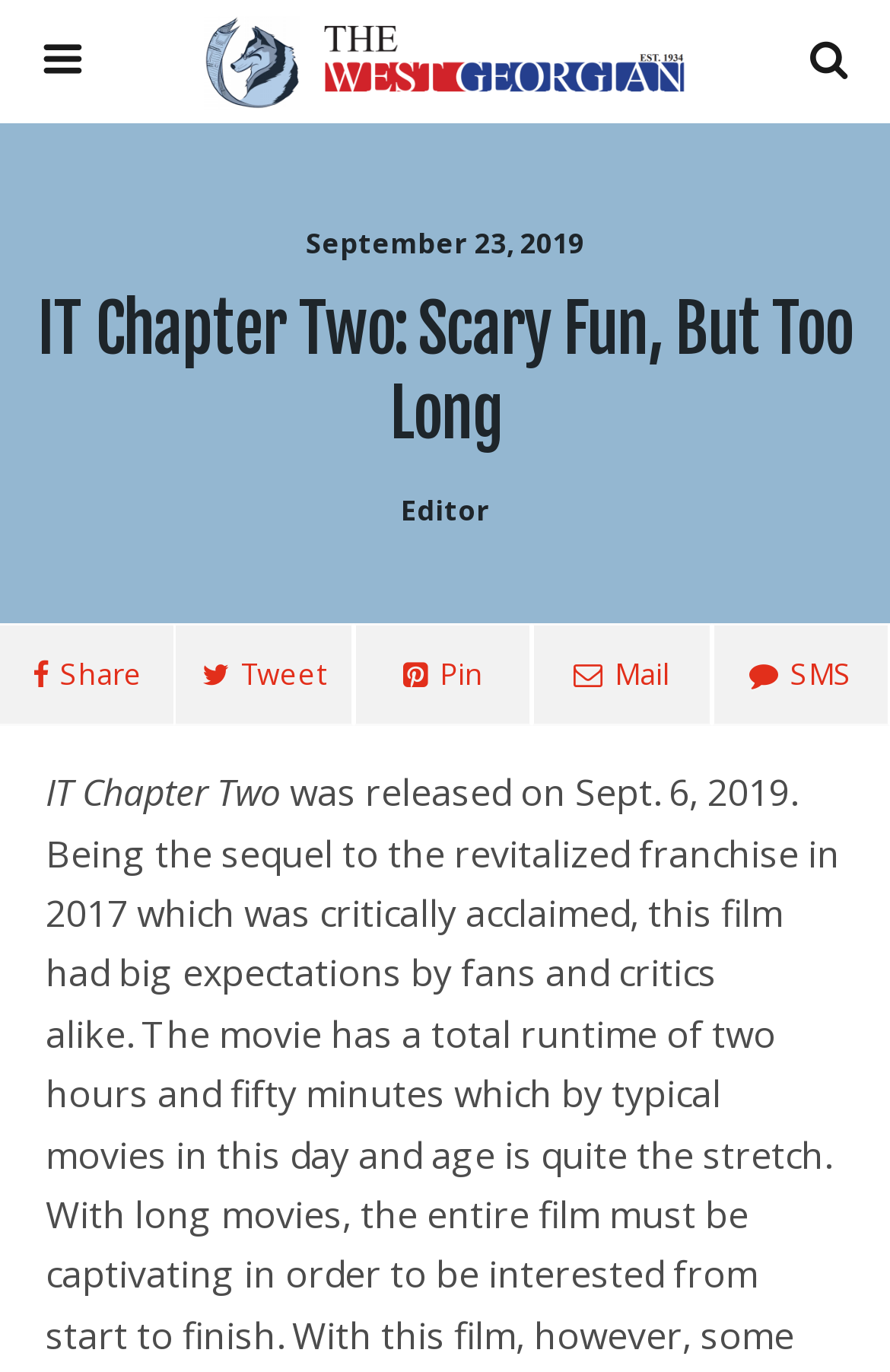What is the editor's role in the article?
Kindly offer a comprehensive and detailed response to the question.

I found the text 'Editor' on the webpage, but it does not specify the editor's role in the article. It only mentions the title 'Editor' without providing further information.